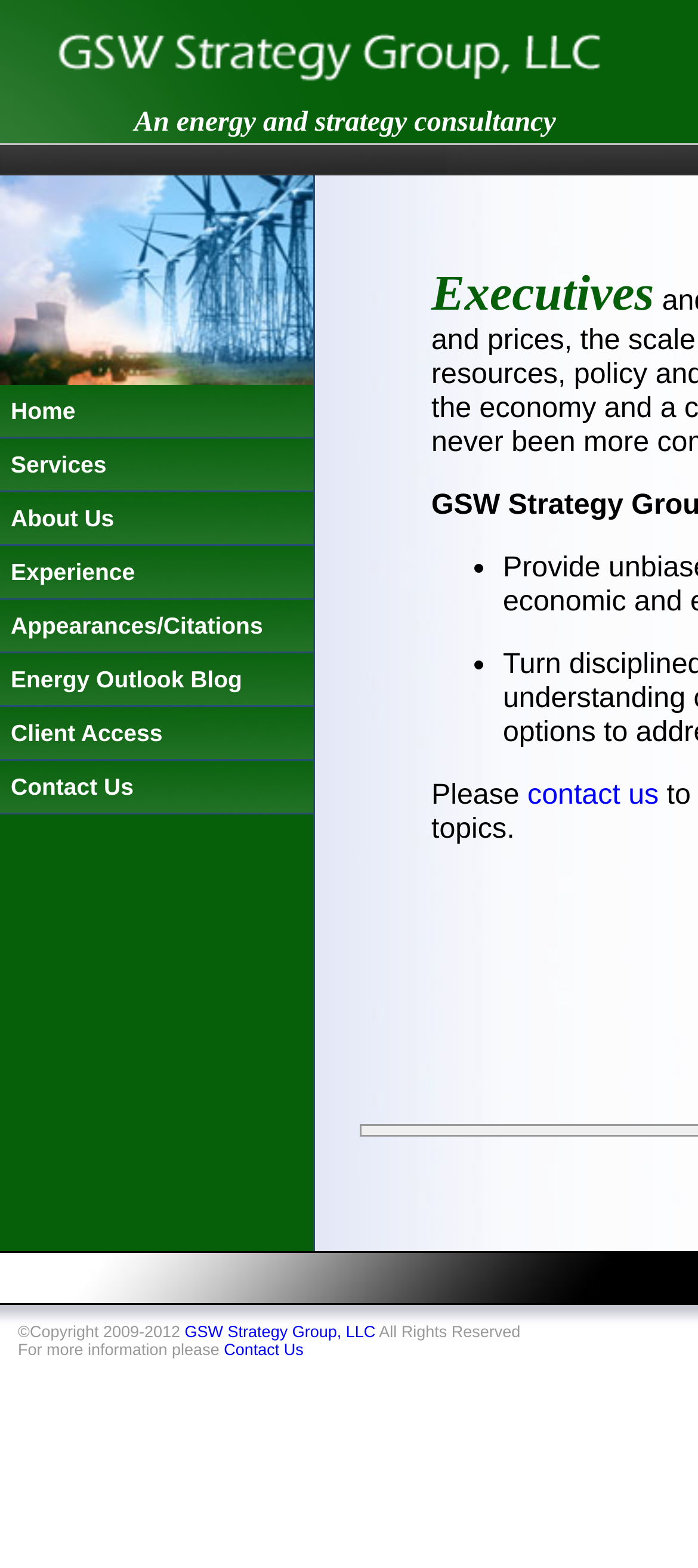Answer the question with a brief word or phrase:
What is the consultancy's name?

GSW Strategy Group, LLC